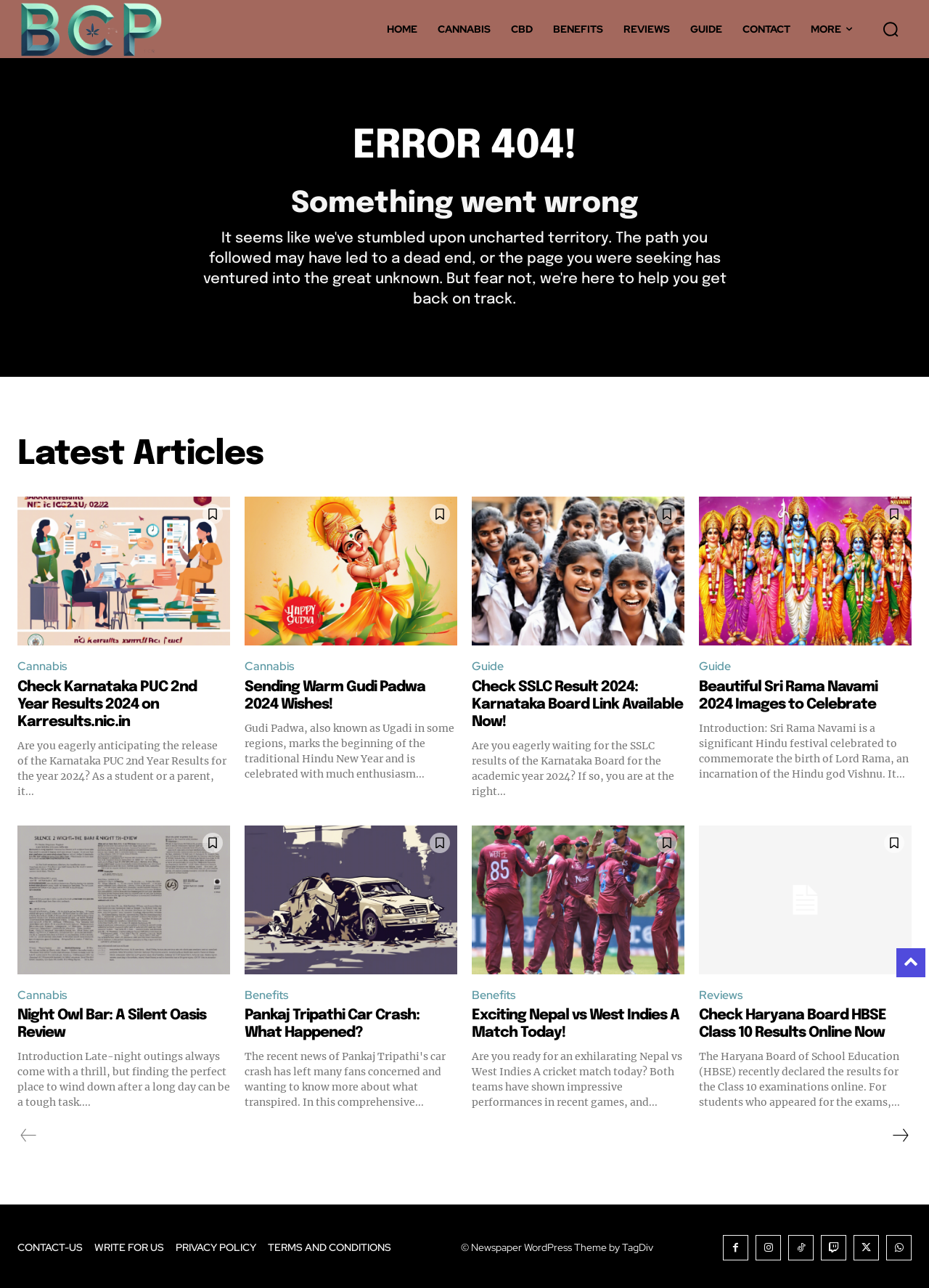Determine the bounding box coordinates of the clickable element necessary to fulfill the instruction: "go to the CONTACT page". Provide the coordinates as four float numbers within the 0 to 1 range, i.e., [left, top, right, bottom].

[0.789, 0.0, 0.862, 0.045]